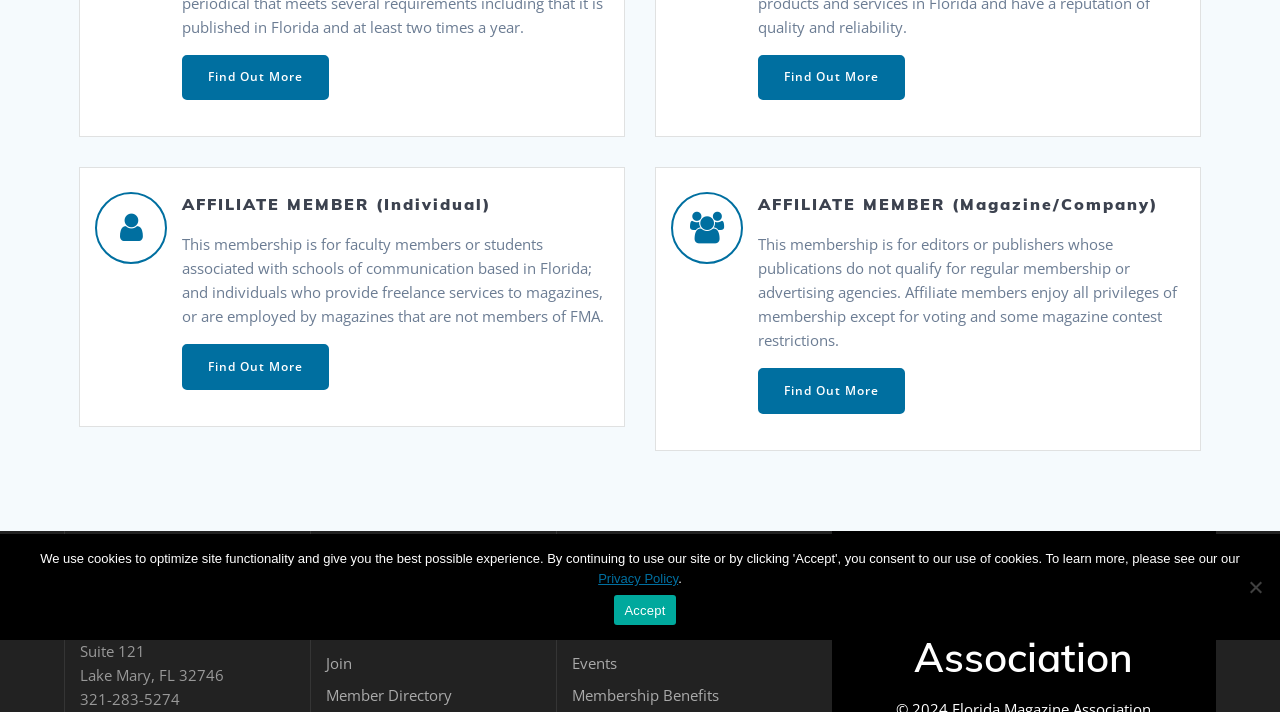Locate the bounding box for the described UI element: "Find Out More". Ensure the coordinates are four float numbers between 0 and 1, formatted as [left, top, right, bottom].

[0.592, 0.517, 0.707, 0.581]